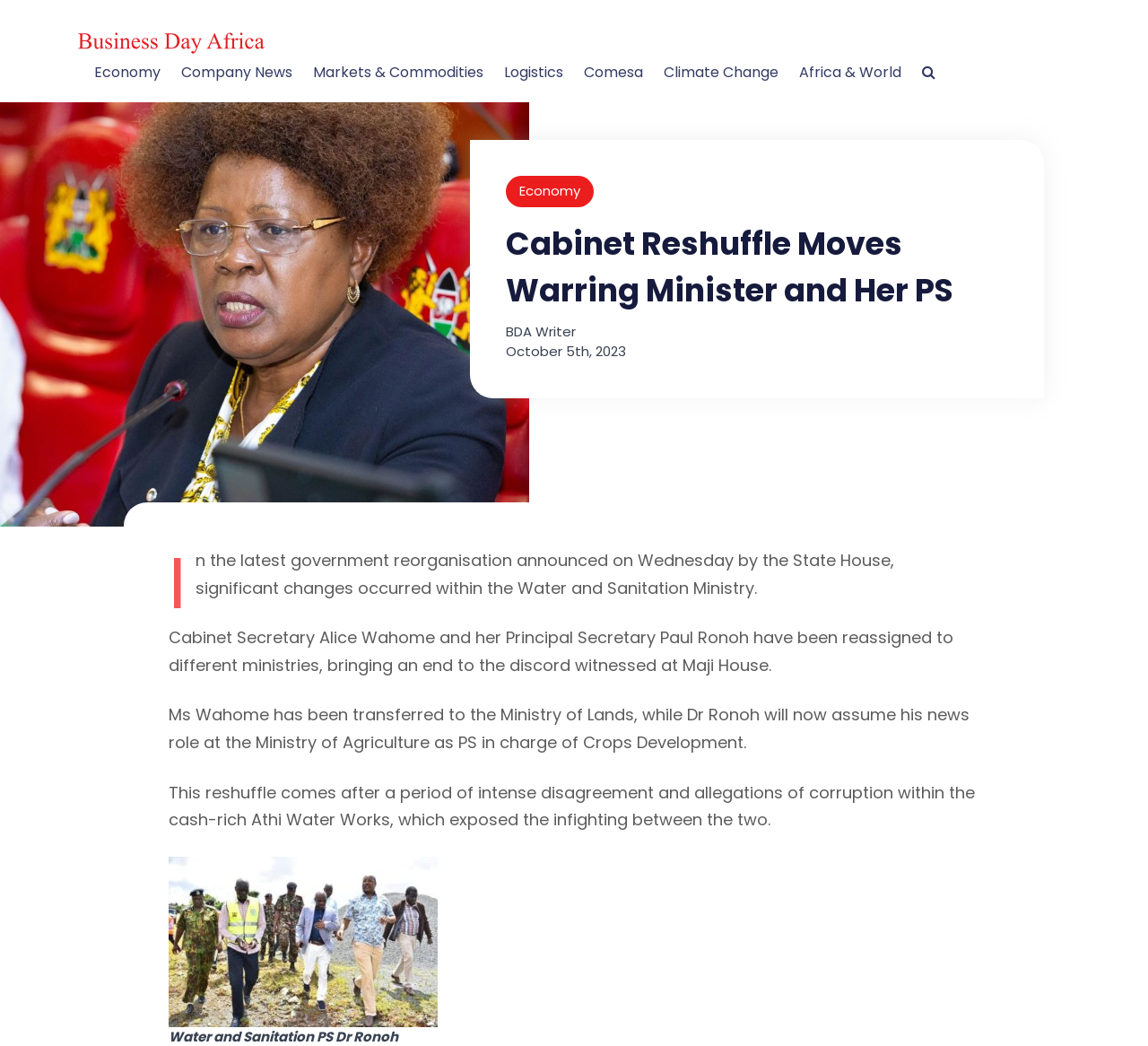Pinpoint the bounding box coordinates of the clickable element needed to complete the instruction: "Click the 'Economy' link". The coordinates should be provided as four float numbers between 0 and 1: [left, top, right, bottom].

[0.082, 0.059, 0.14, 0.079]